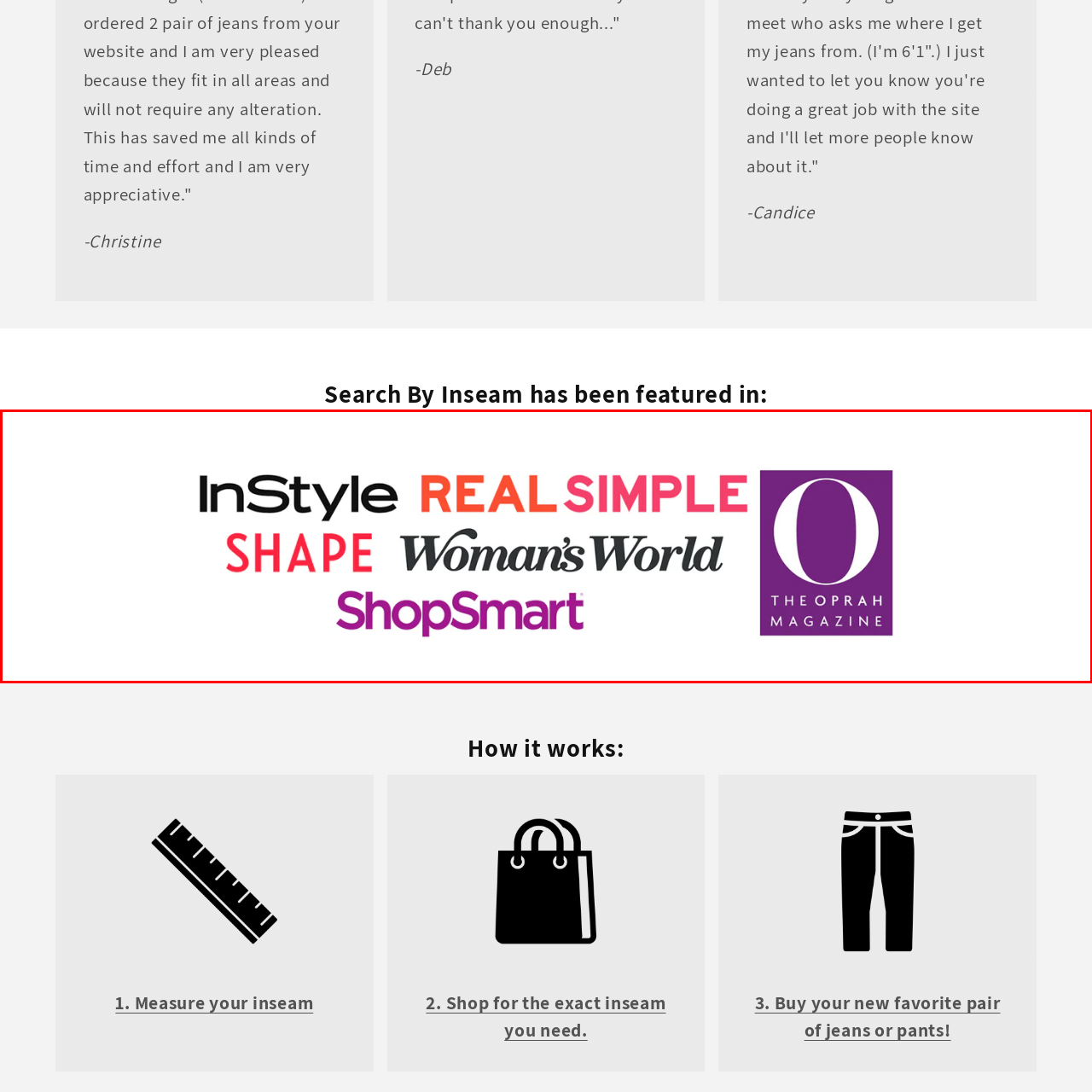Generate a comprehensive caption for the image section marked by the red box.

The image showcases a collection of well-known magazine titles, highlighting their distinctive branding and typography. Prominent names include "InStyle," "REAL SIMPLE," "SHAPE," "Woman's World," "ShopSmart," and "O, THE OPRAH MAGAZINE." Each title is presented in various fonts and colors, emphasizing a vibrant and engaging visual appeal. This collage reflects a diverse range of topics, from fashion and lifestyle to health and empowerment, suggesting a resourceful selection for readers seeking inspiration and advice across multiple areas of interest. The design is strategically laid out to captivate an audience that appreciates quality content and stylish presentation.